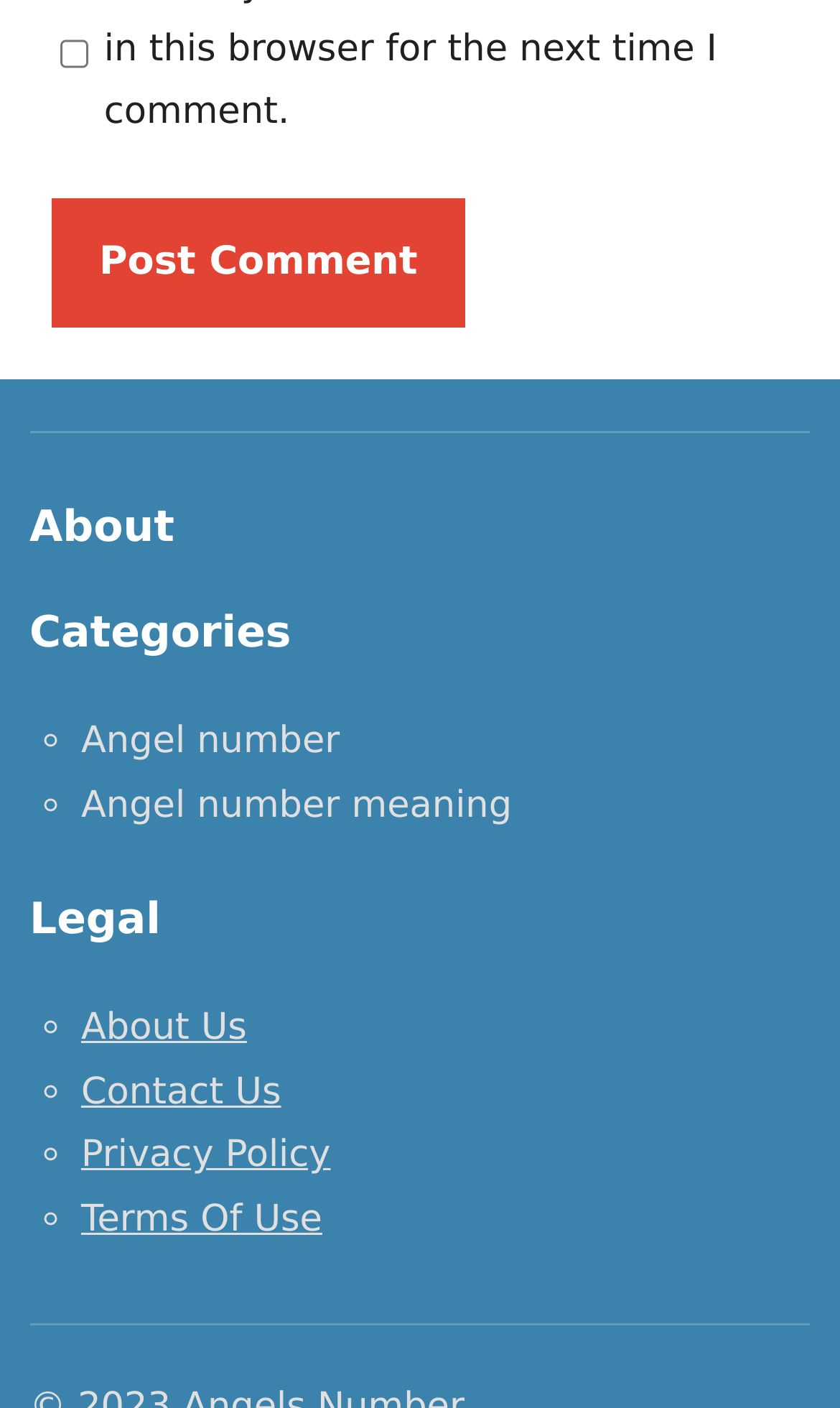Answer the question below using just one word or a short phrase: 
How many list markers are there in the 'Categories' section?

2